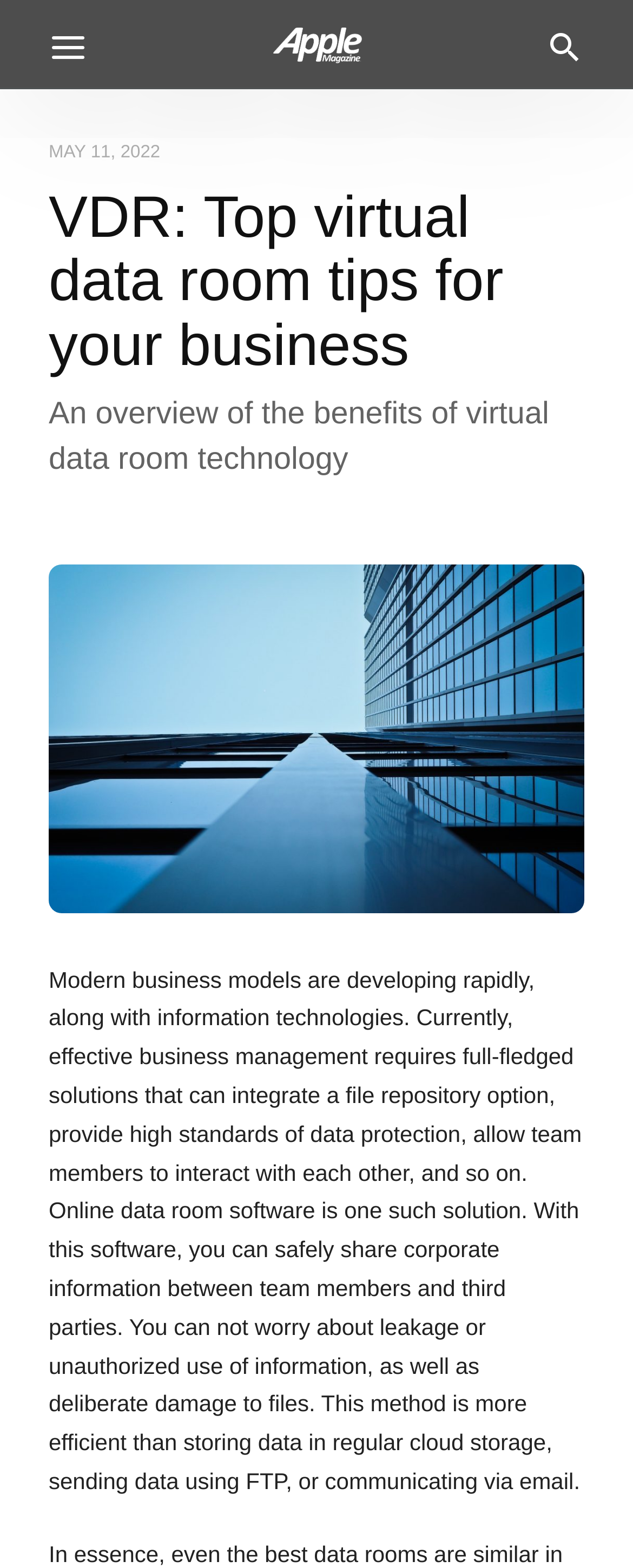Use a single word or phrase to answer the question: What is depicted in the image?

Office Building